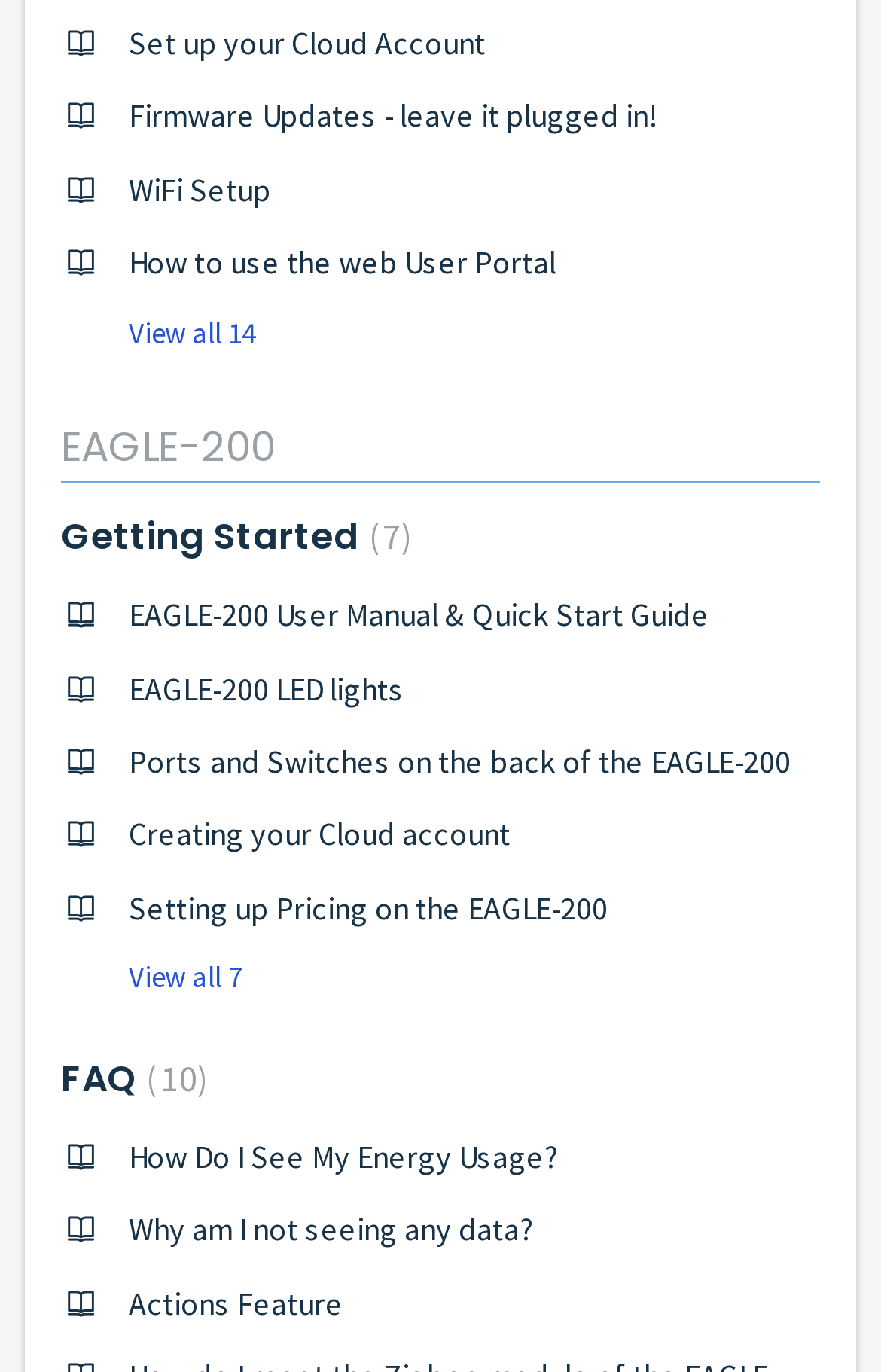Please provide a comprehensive response to the question below by analyzing the image: 
What is the purpose of the 'Set up your Cloud Account' link?

Based on the text of the link element, it seems that the purpose of this link is to guide users in setting up their Cloud account, likely related to the EAGLE-200 device.